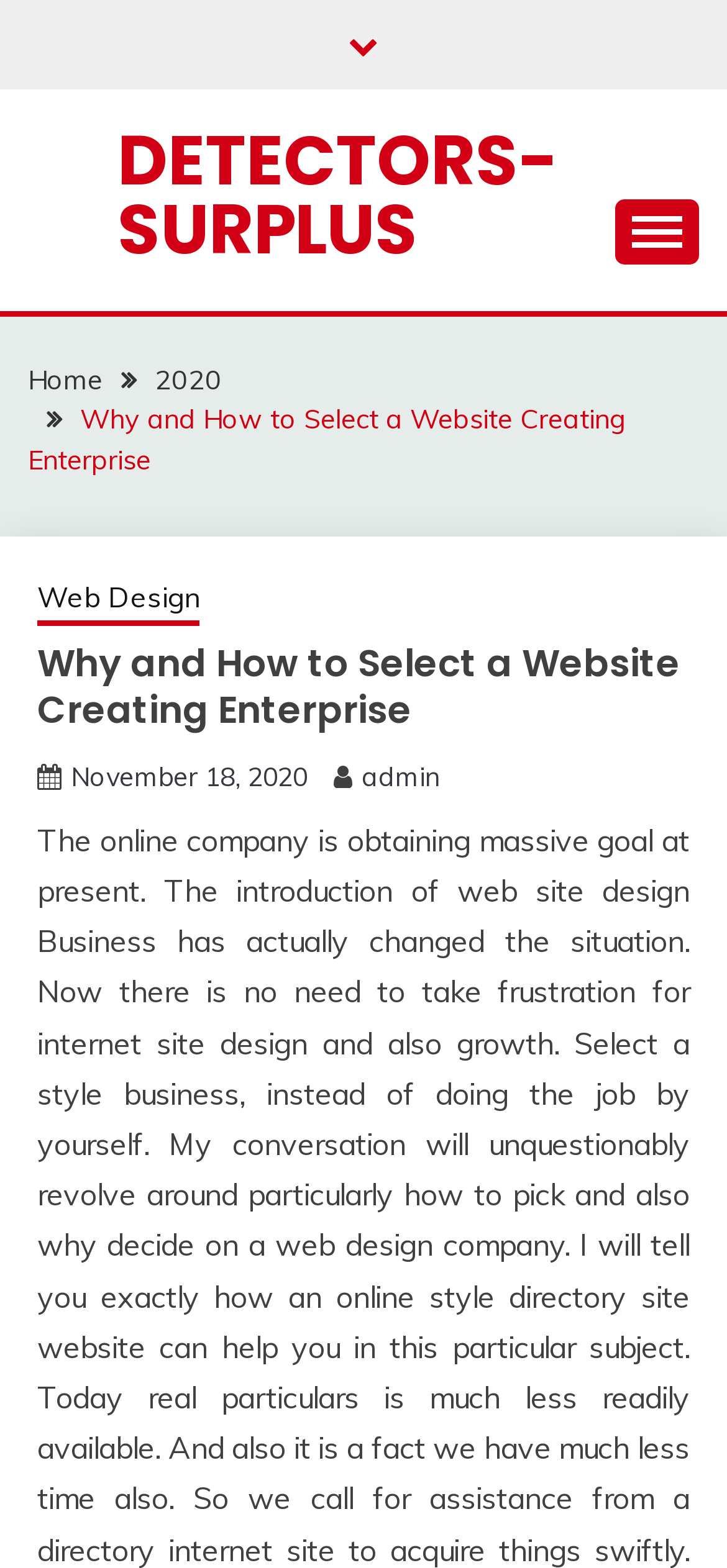Please find the bounding box coordinates of the element that must be clicked to perform the given instruction: "visit detectors-surplus website". The coordinates should be four float numbers from 0 to 1, i.e., [left, top, right, bottom].

[0.162, 0.071, 0.767, 0.177]